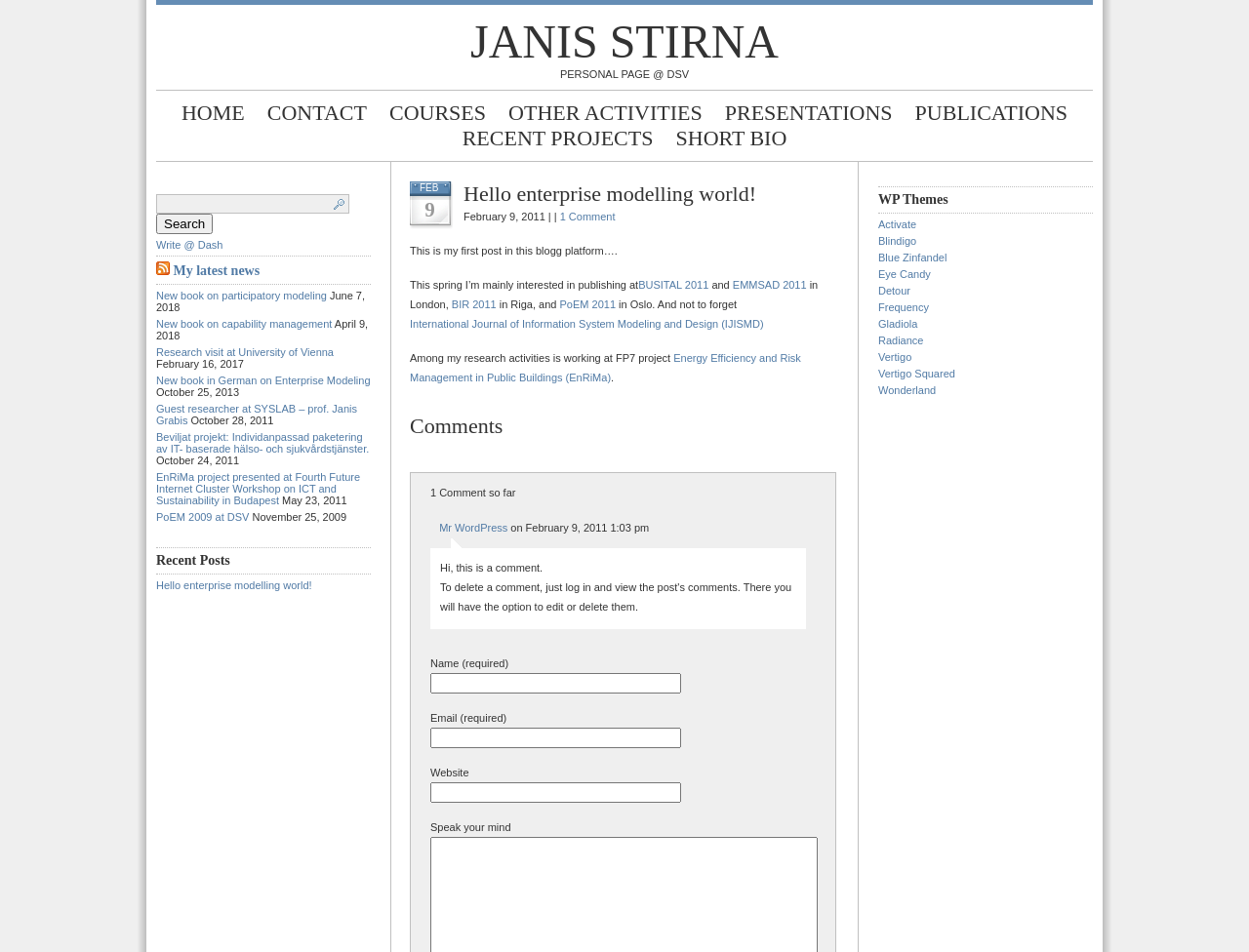Determine the main headline from the webpage and extract its text.

Hello enterprise modelling world!